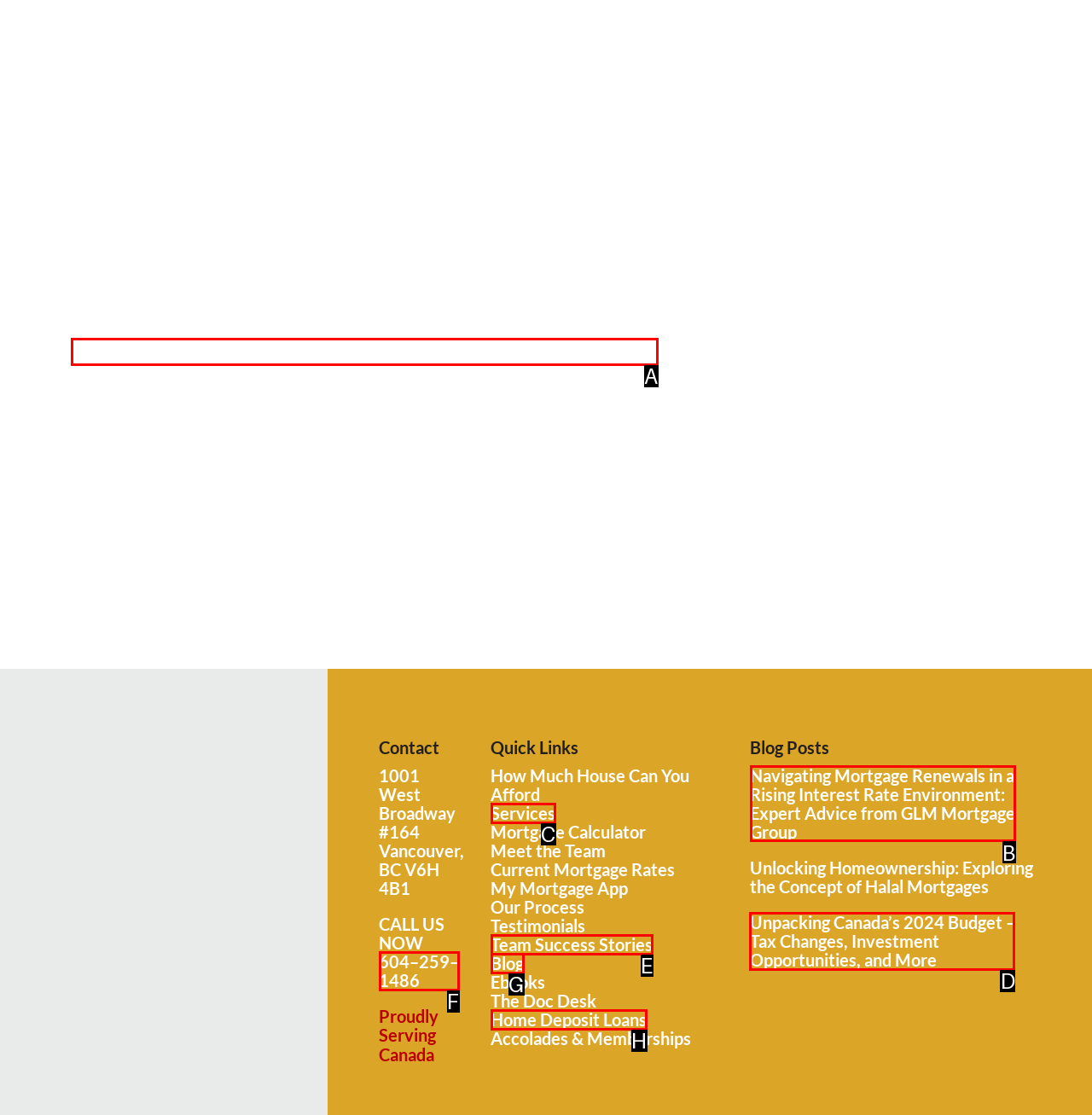Identify the HTML element you need to click to achieve the task: Read the blog post about mortgage renewals. Respond with the corresponding letter of the option.

B